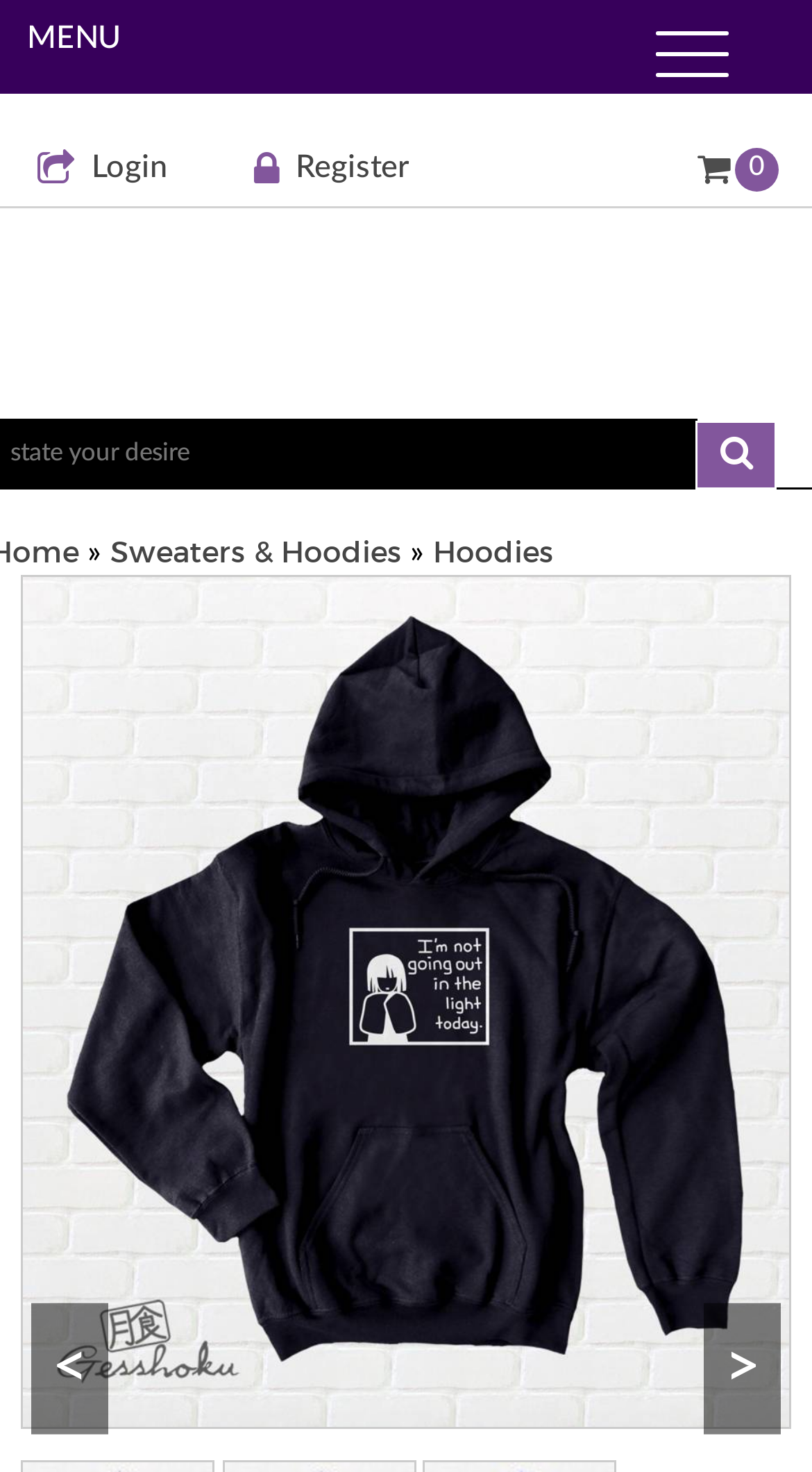Provide a brief response in the form of a single word or phrase:
Is there a search box on the page?

Yes